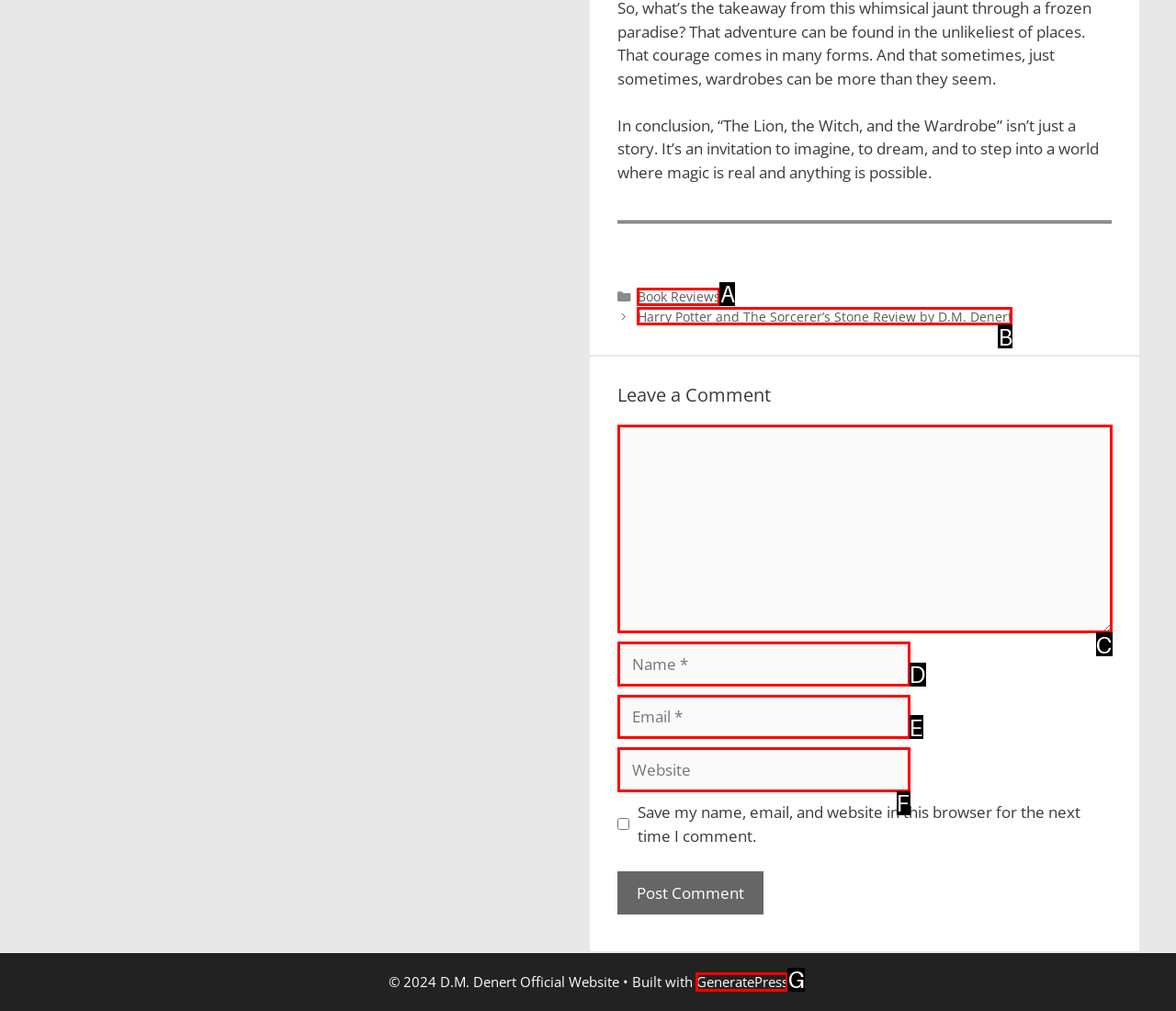From the options provided, determine which HTML element best fits the description: Book Reviews. Answer with the correct letter.

A